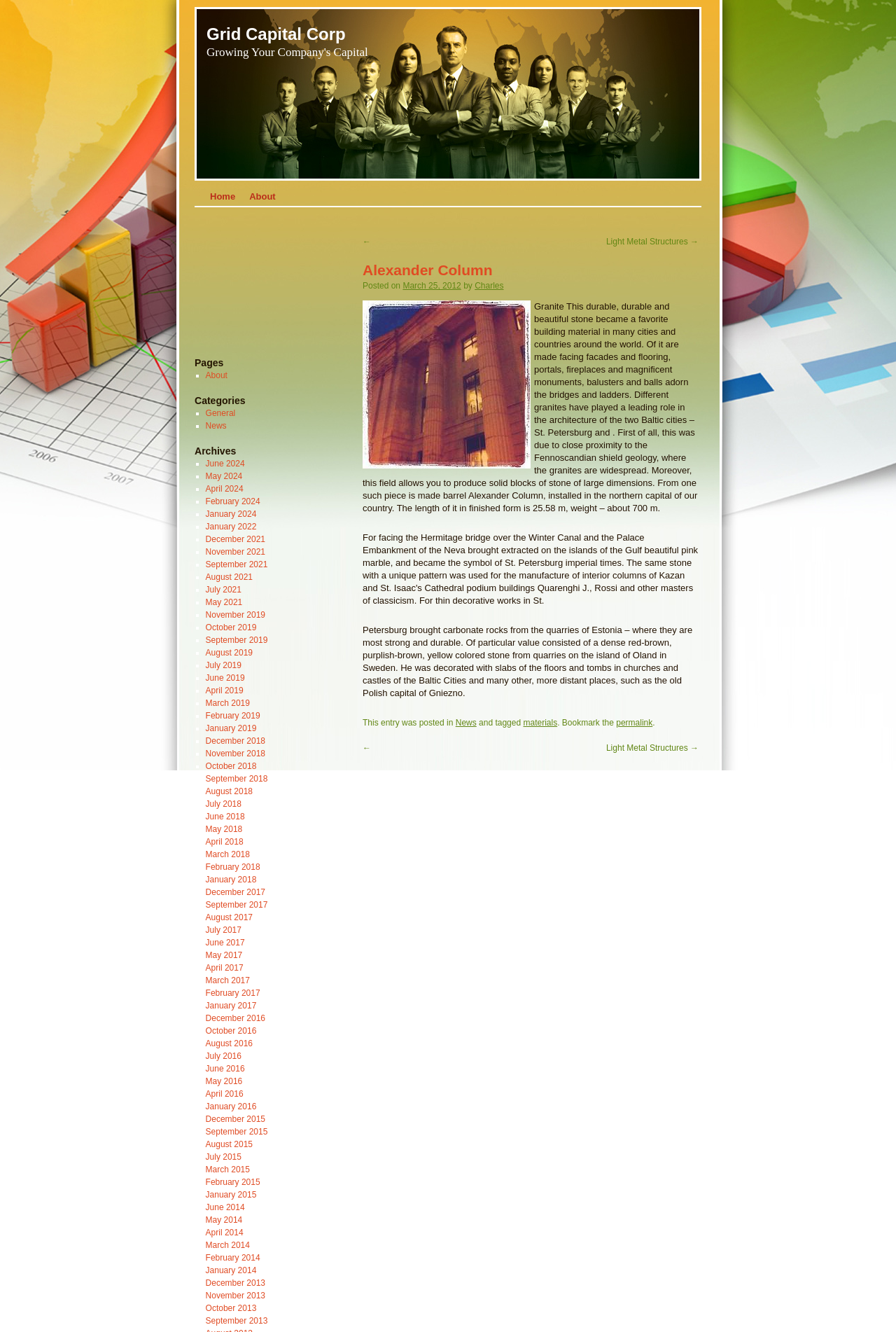Identify the bounding box coordinates for the UI element described as follows: "Light Metal Structures →". Ensure the coordinates are four float numbers between 0 and 1, formatted as [left, top, right, bottom].

[0.677, 0.178, 0.78, 0.185]